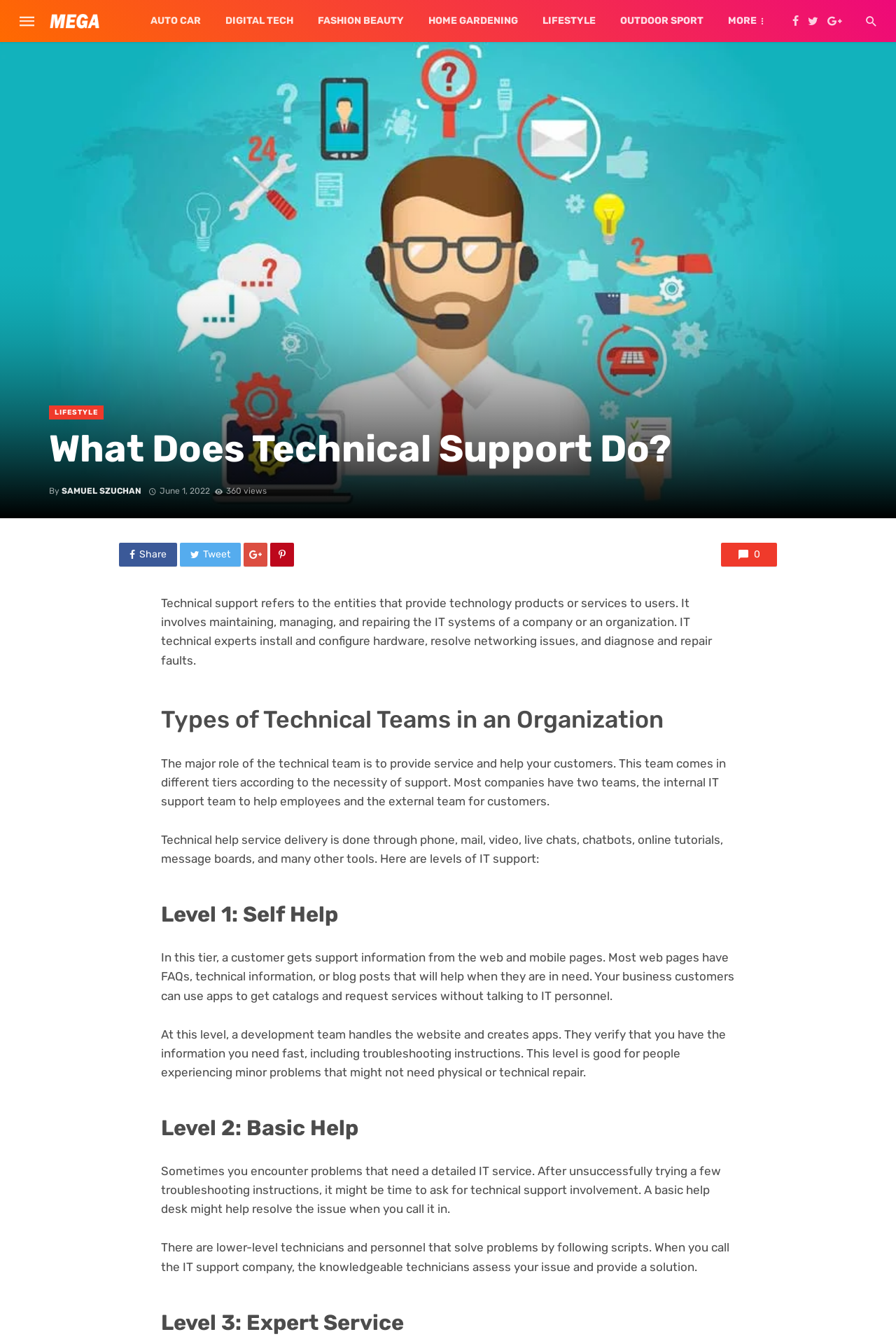Please find the bounding box coordinates of the element's region to be clicked to carry out this instruction: "Click the LIFESTYLE link".

[0.592, 0.0, 0.678, 0.031]